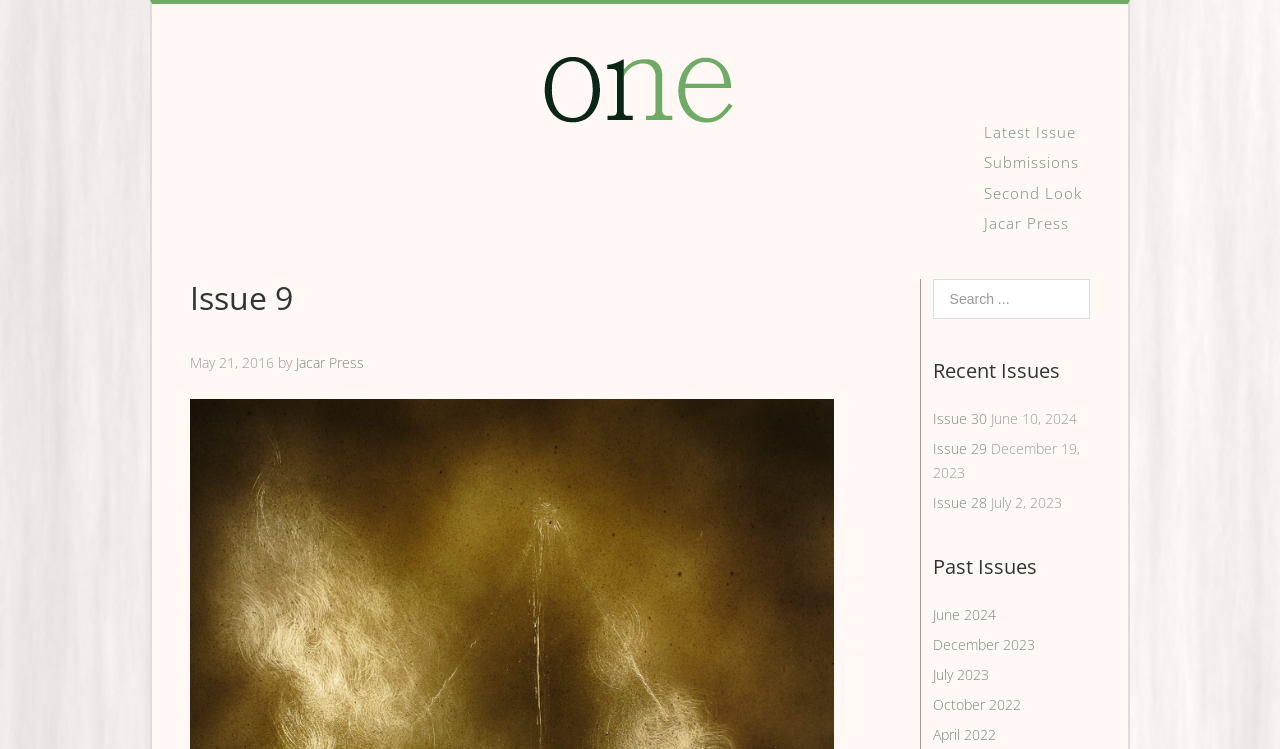Locate the bounding box coordinates of the clickable part needed for the task: "Sign In".

None